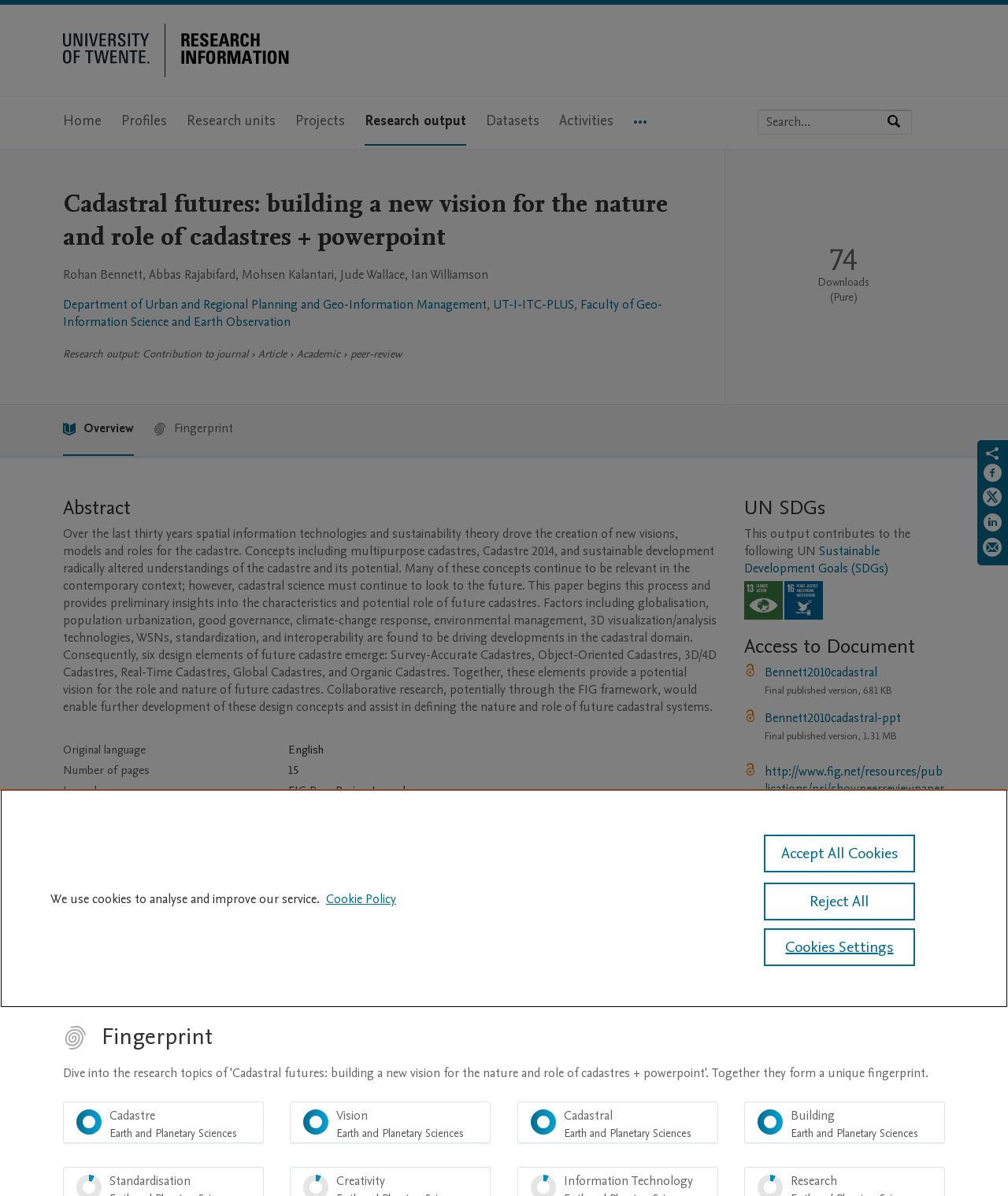Determine the bounding box coordinates of the UI element described by: "Sustainable Development Goals (SDGs)".

[0.738, 0.453, 0.881, 0.482]